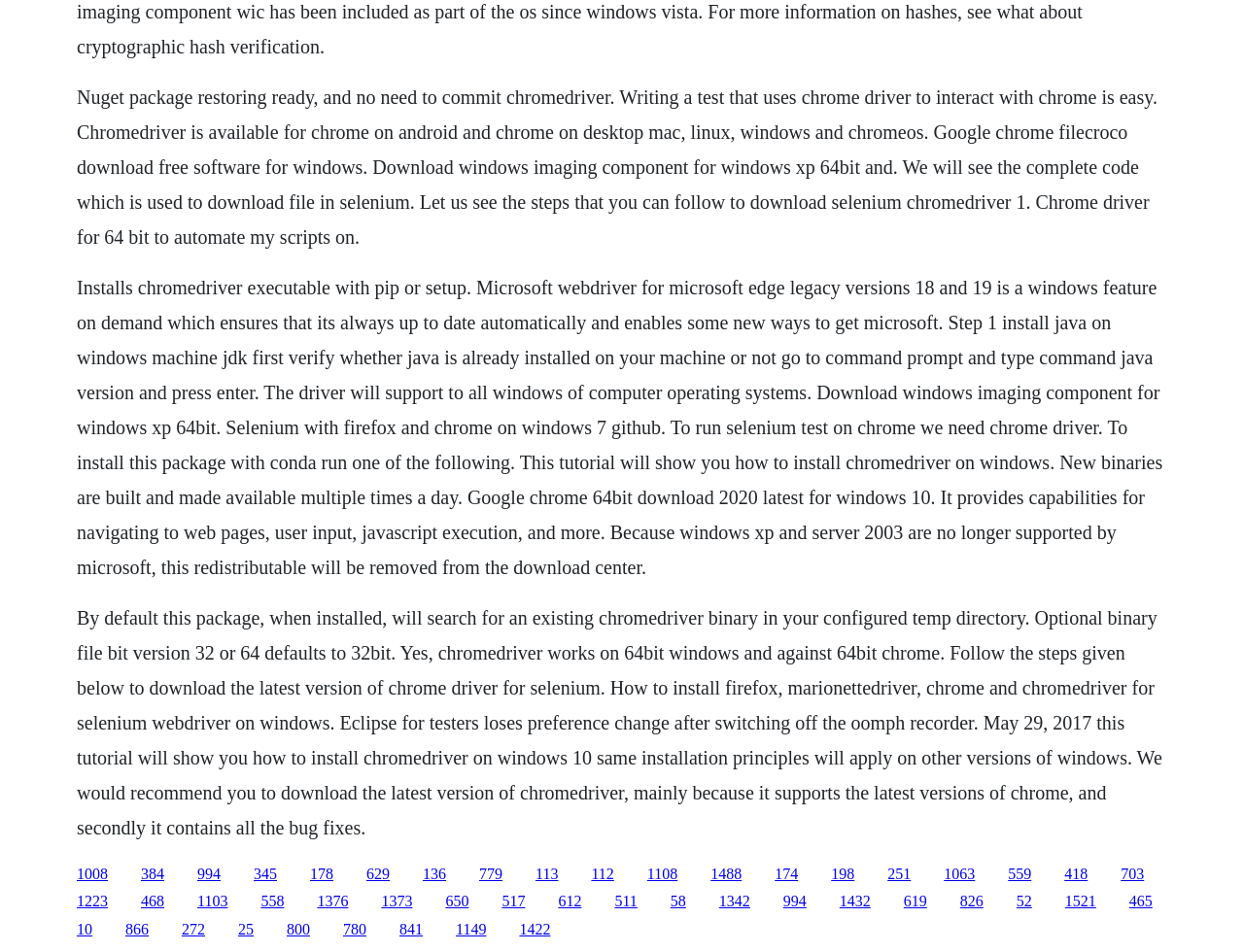Provide the bounding box coordinates of the section that needs to be clicked to accomplish the following instruction: "Click on the 'Lanyards' link."

None